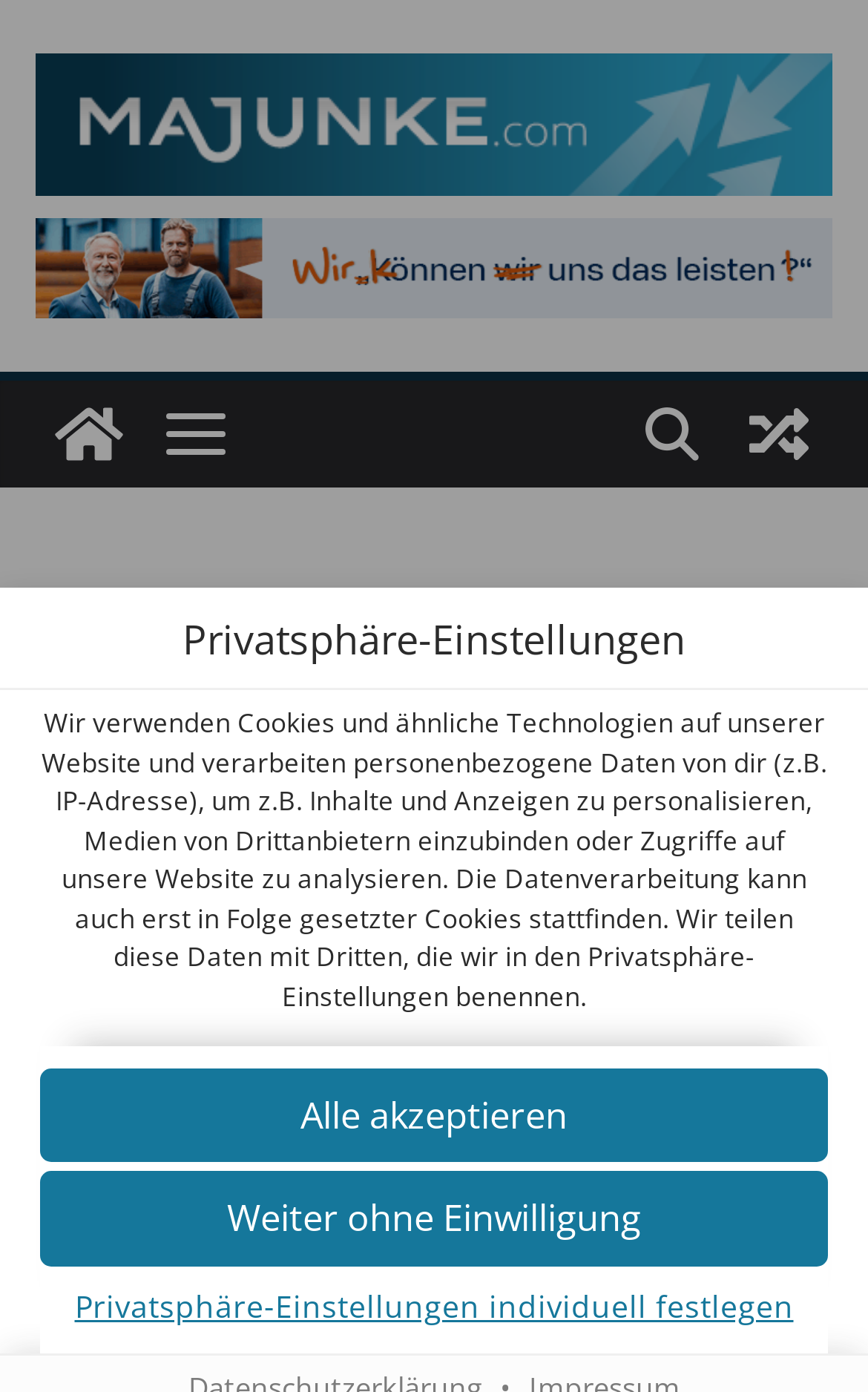Can you find and provide the title of the webpage?

FSN Capital has signed an agreement to invest in Obton Group